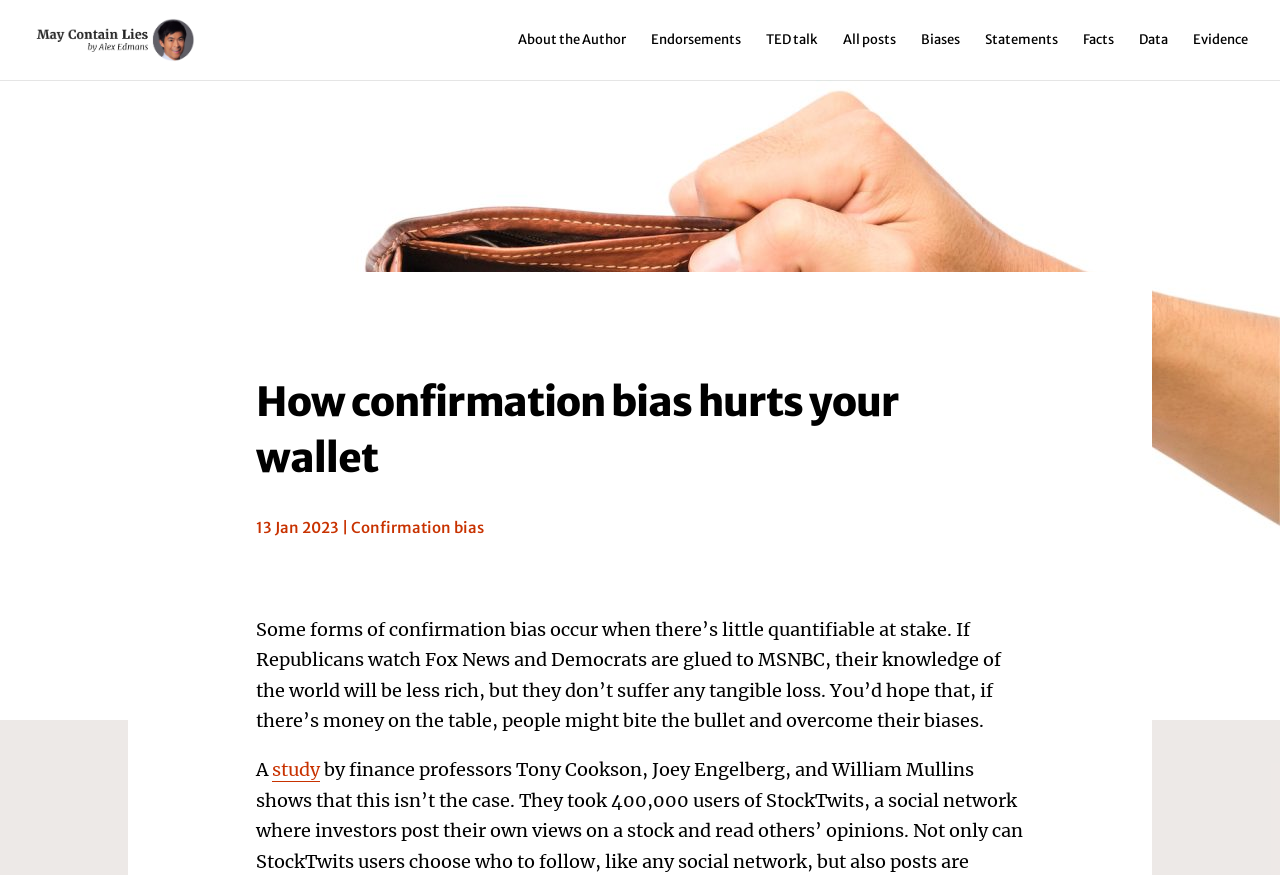Determine the bounding box coordinates for the area that needs to be clicked to fulfill this task: "Click the image to learn more about Green Matching". The coordinates must be given as four float numbers between 0 and 1, i.e., [left, top, right, bottom].

None